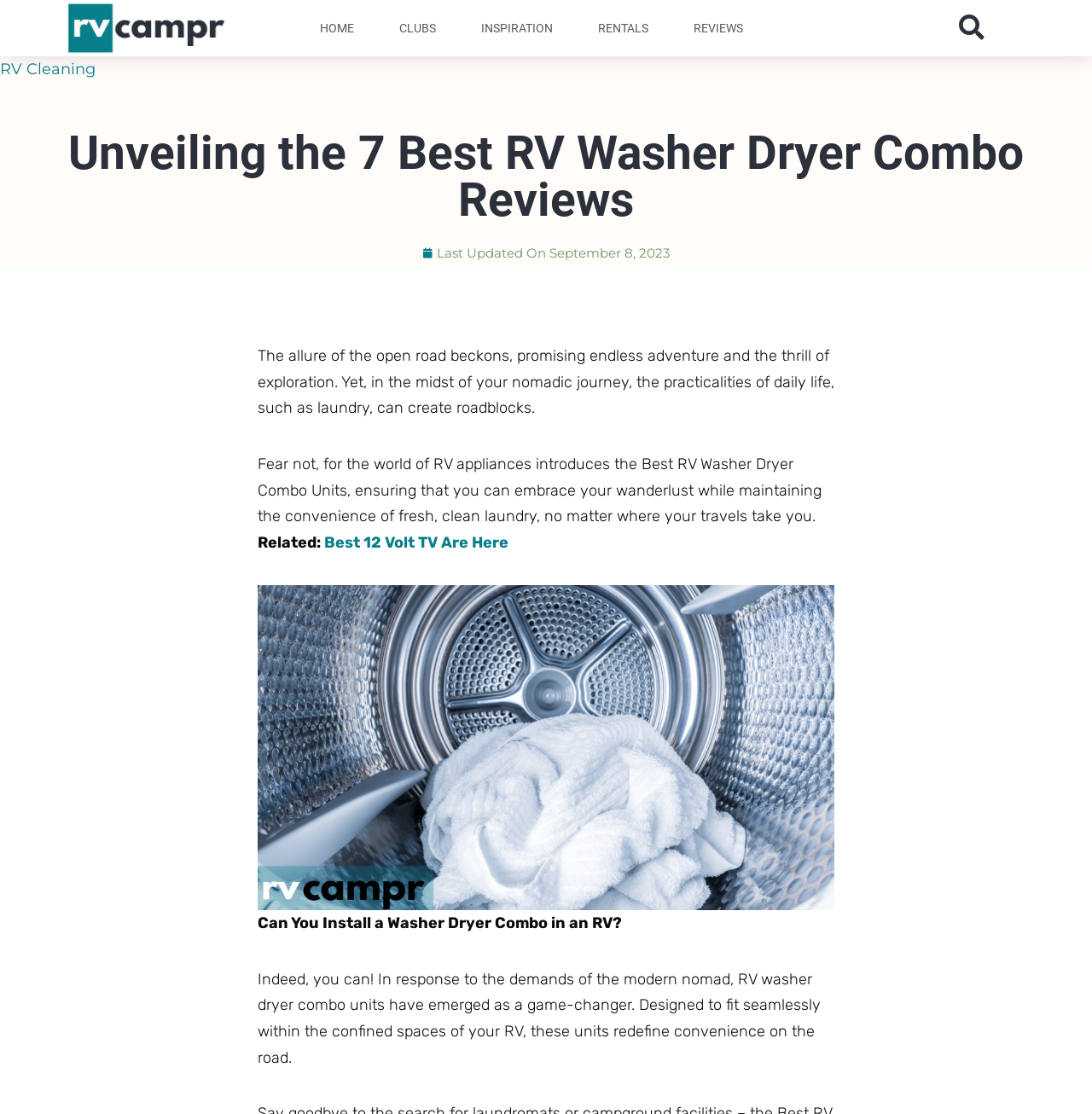Can a washer dryer combo be installed in an RV?
Kindly answer the question with as much detail as you can.

The webpage explicitly states 'Indeed, you can!' in response to the question 'Can You Install a Washer Dryer Combo in an RV?', indicating that it is possible to install a washer dryer combo in an RV.